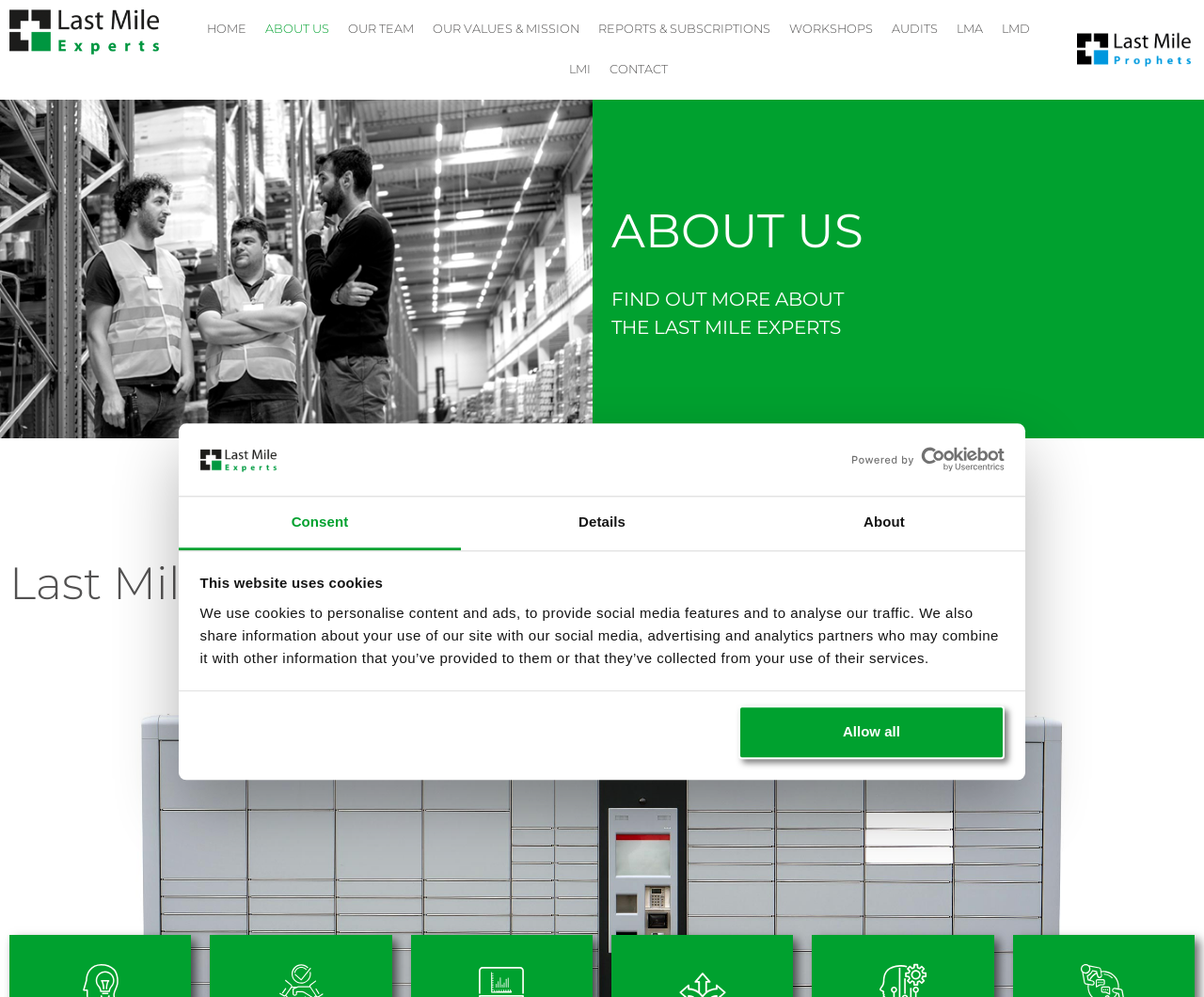Answer this question in one word or a short phrase: What is the text above the 'FIND OUT MORE ABOUT' sentence?

ABOUT US